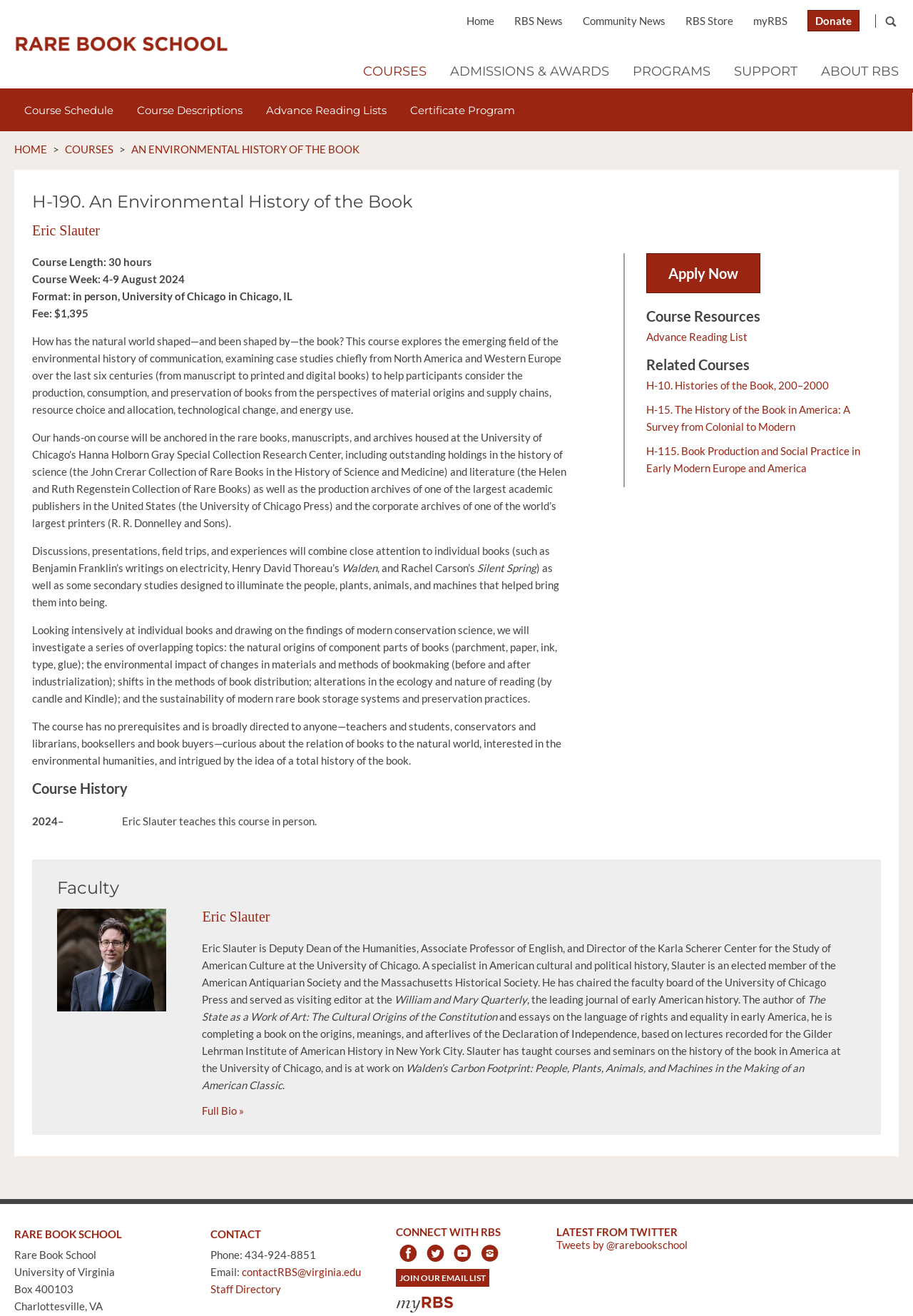Find the bounding box coordinates of the element I should click to carry out the following instruction: "Apply for the course".

[0.708, 0.192, 0.833, 0.223]